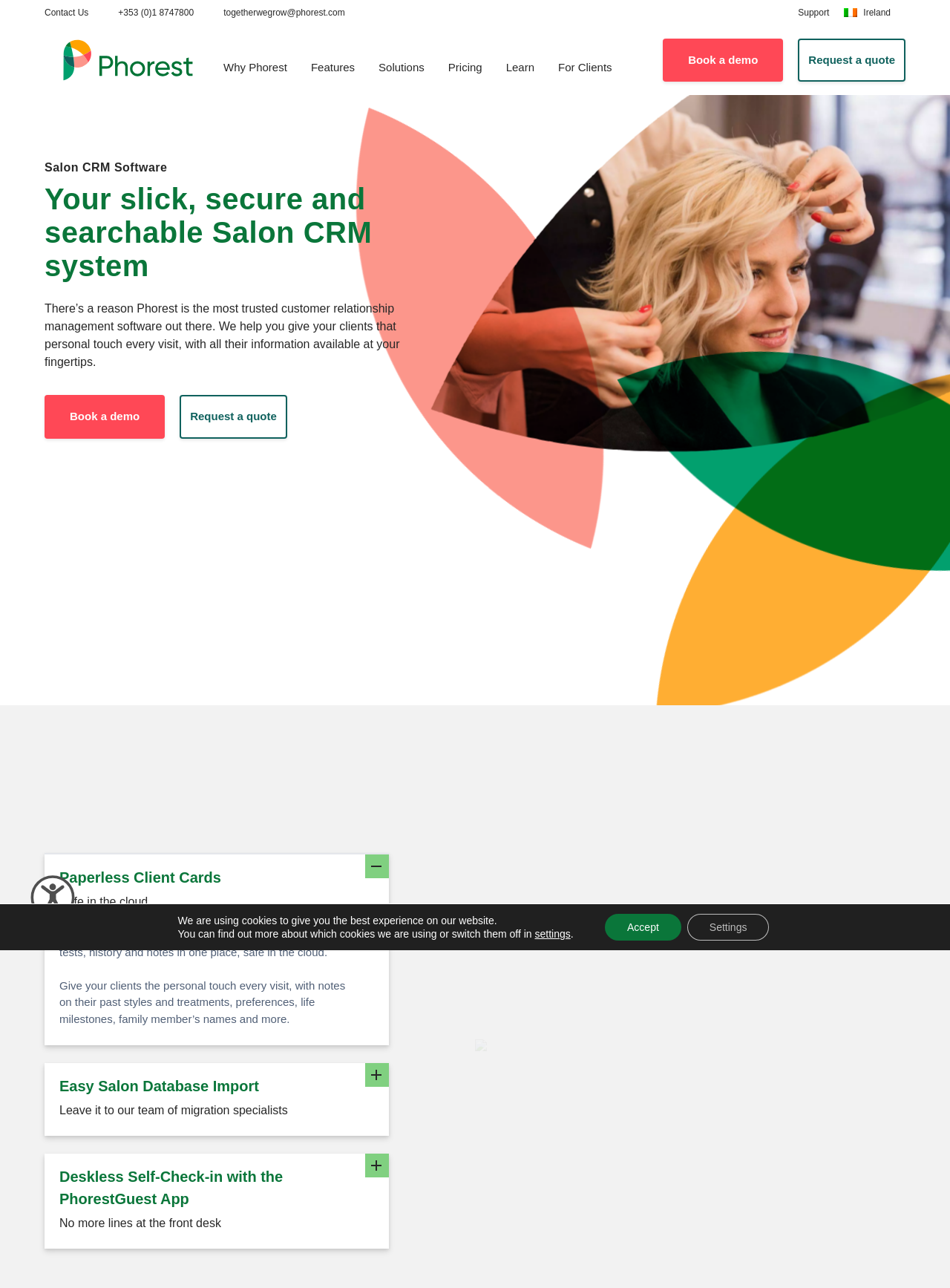By analyzing the image, answer the following question with a detailed response: What is the name of the app mentioned on the webpage?

I found the name of the app by reading the headings and text on the webpage, which mention the PhorestGuest App as a feature of Phorest, allowing for deskless self-check-in.